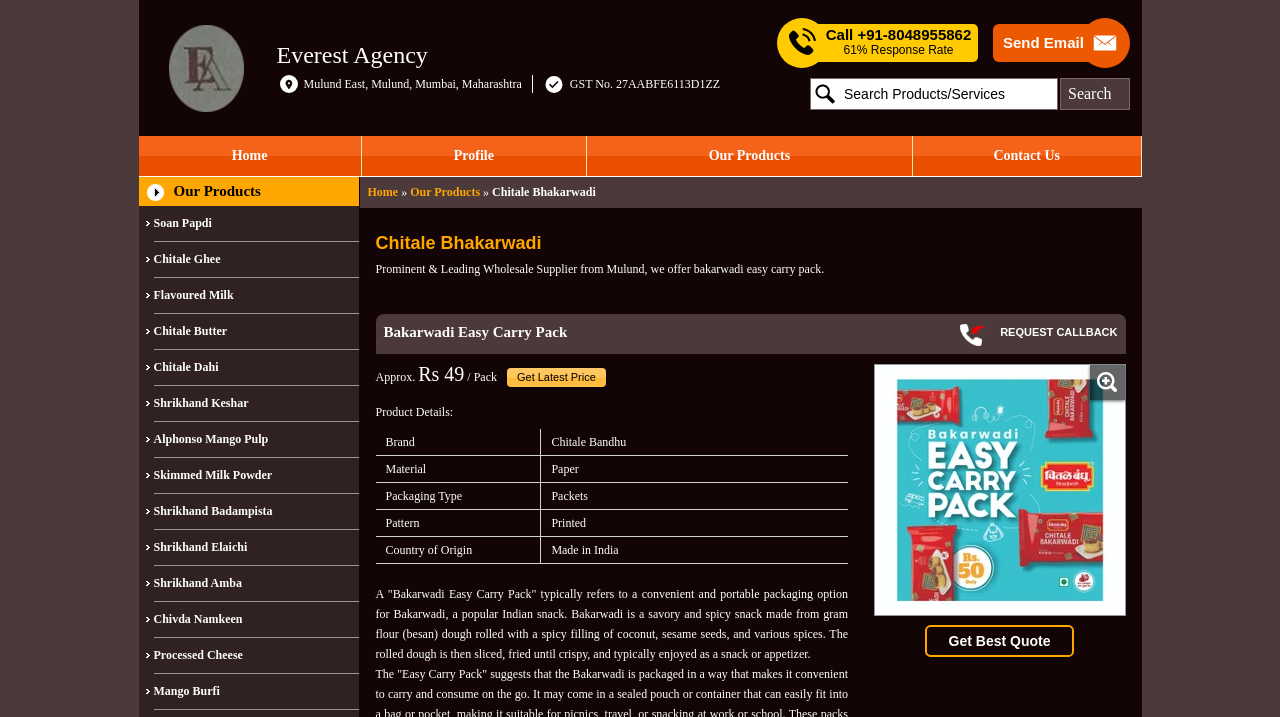What is the country of origin of the product?
Give a comprehensive and detailed explanation for the question.

The country of origin is mentioned in the product details table, under the 'Country of Origin' column, indicating that the product is made in India.